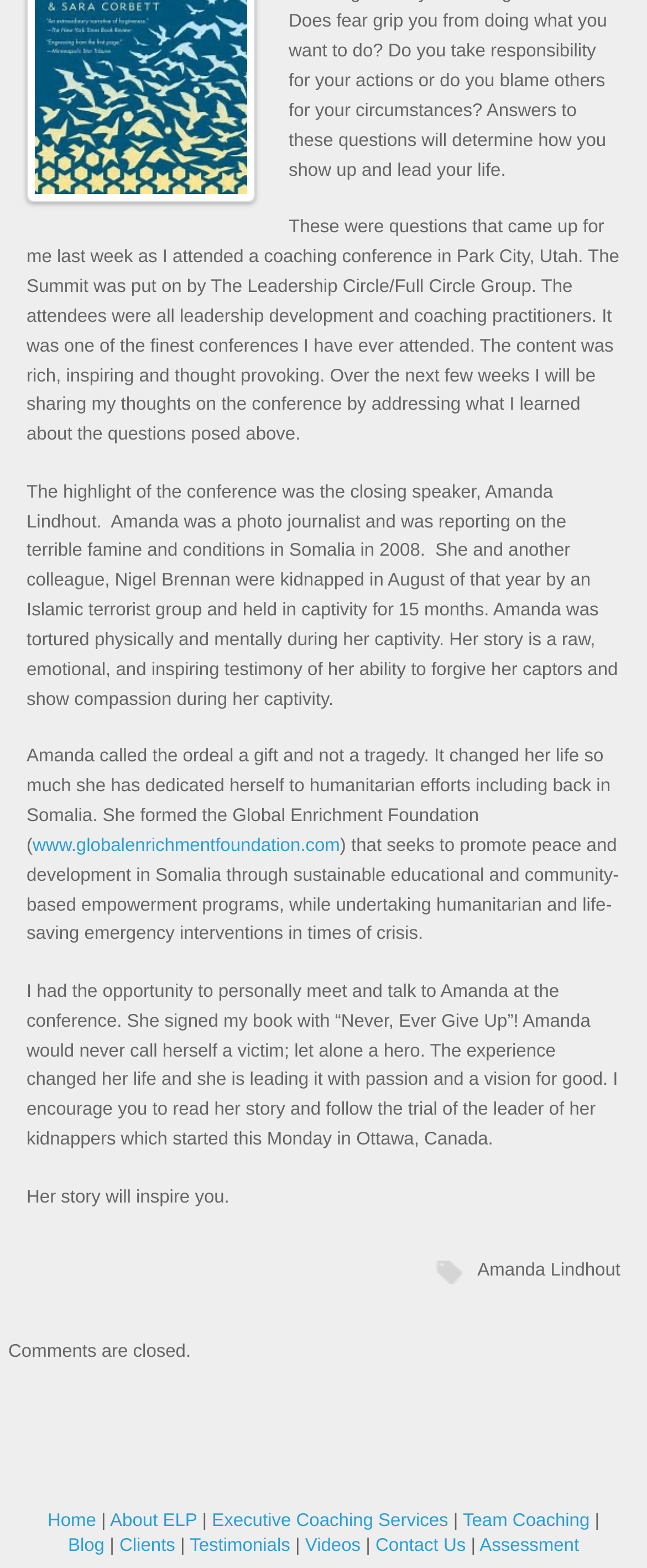Show the bounding box coordinates of the element that should be clicked to complete the task: "book a course".

None